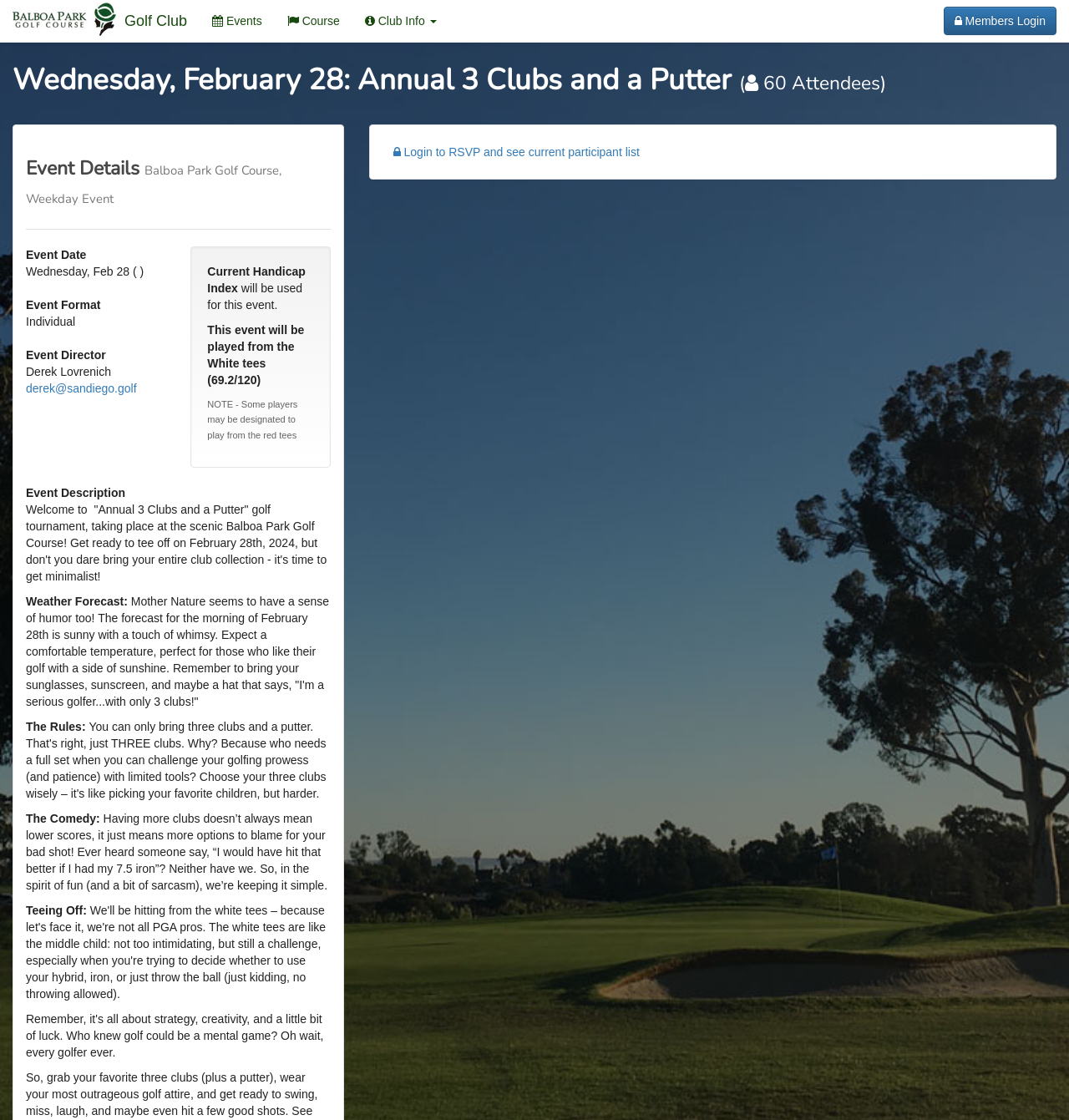Identify the main heading of the webpage and provide its text content.

Wednesday, February 28: Annual 3 Clubs and a Putter ( 60 Attendees)